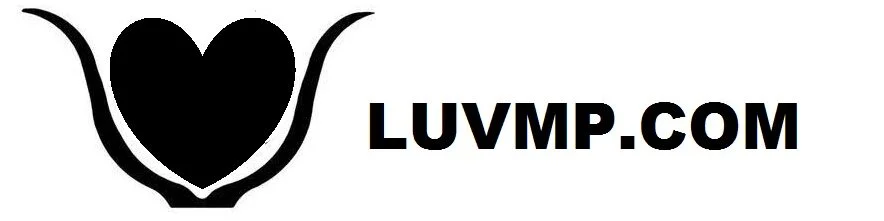Kindly respond to the following question with a single word or a brief phrase: 
What type of typography is used for the website name?

strong, clear